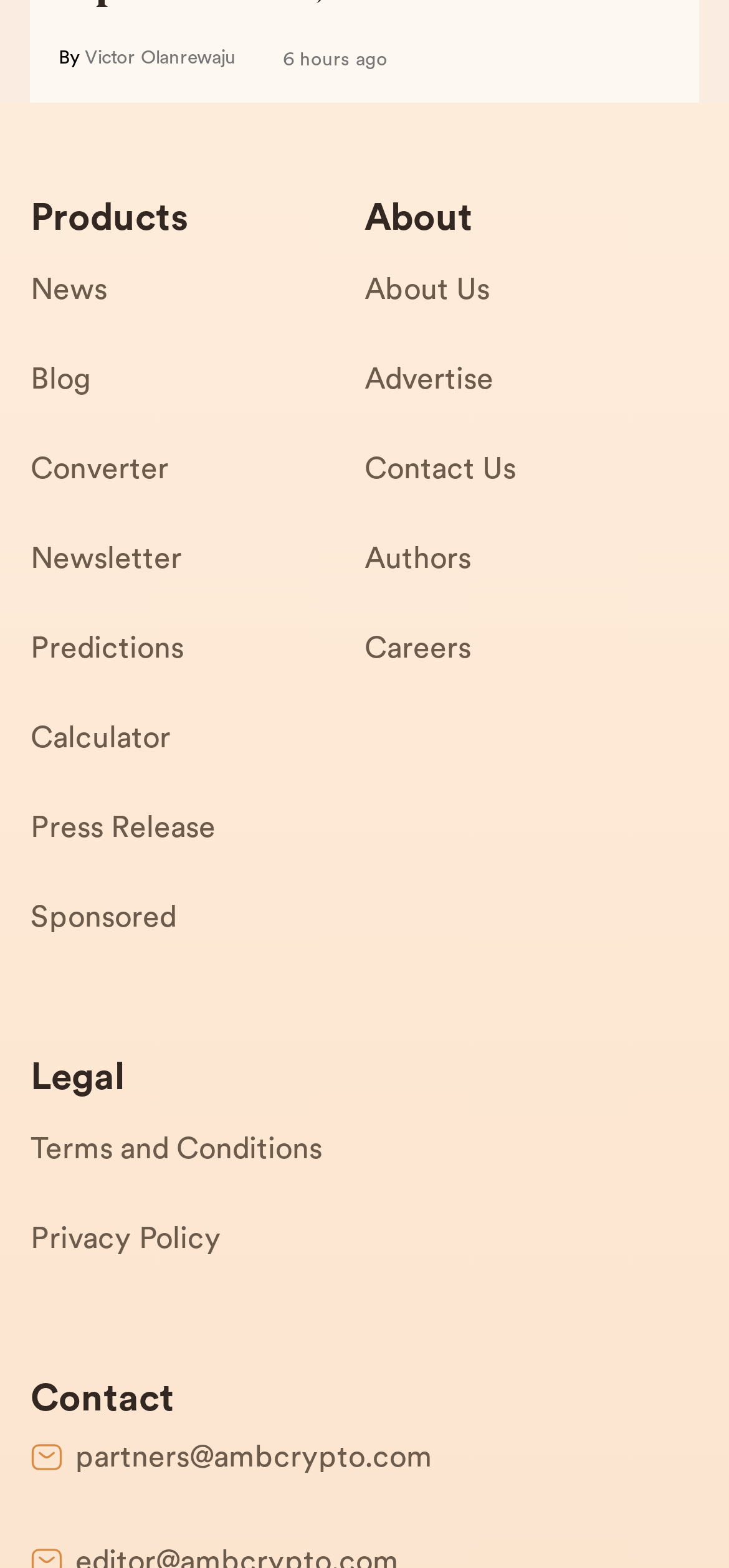Determine the bounding box coordinates of the element that should be clicked to execute the following command: "Open the mobile toggle menu".

None